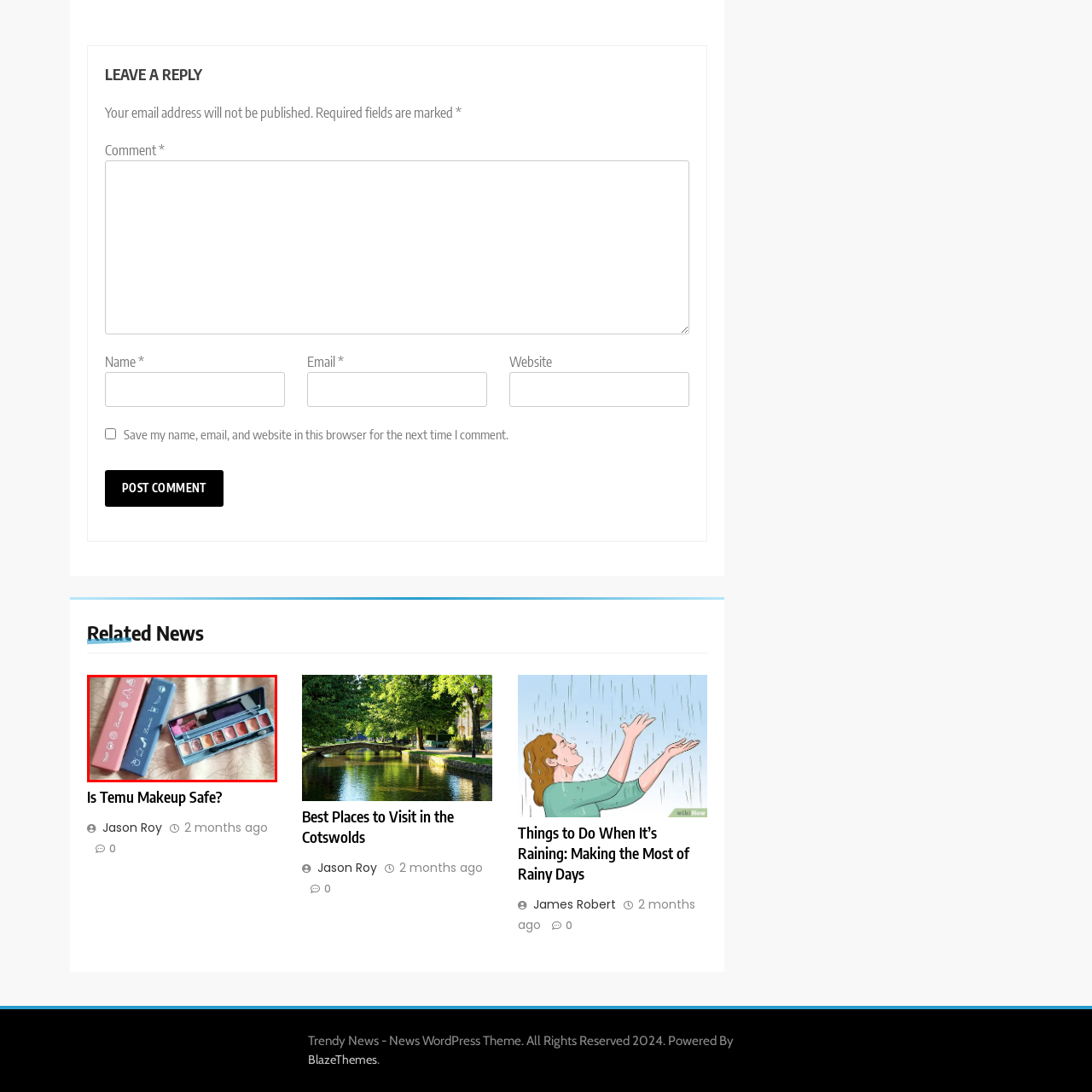Pay attention to the image encircled in red and give a thorough answer to the subsequent question, informed by the visual details in the image:
What is the tone of the background in the image?

The question asks about the tone of the background in the image. The caption describes the setting as relaxed and inviting, with a textured beige background that complements the pastel tones of the products, creating a warm and appealing ambiance.